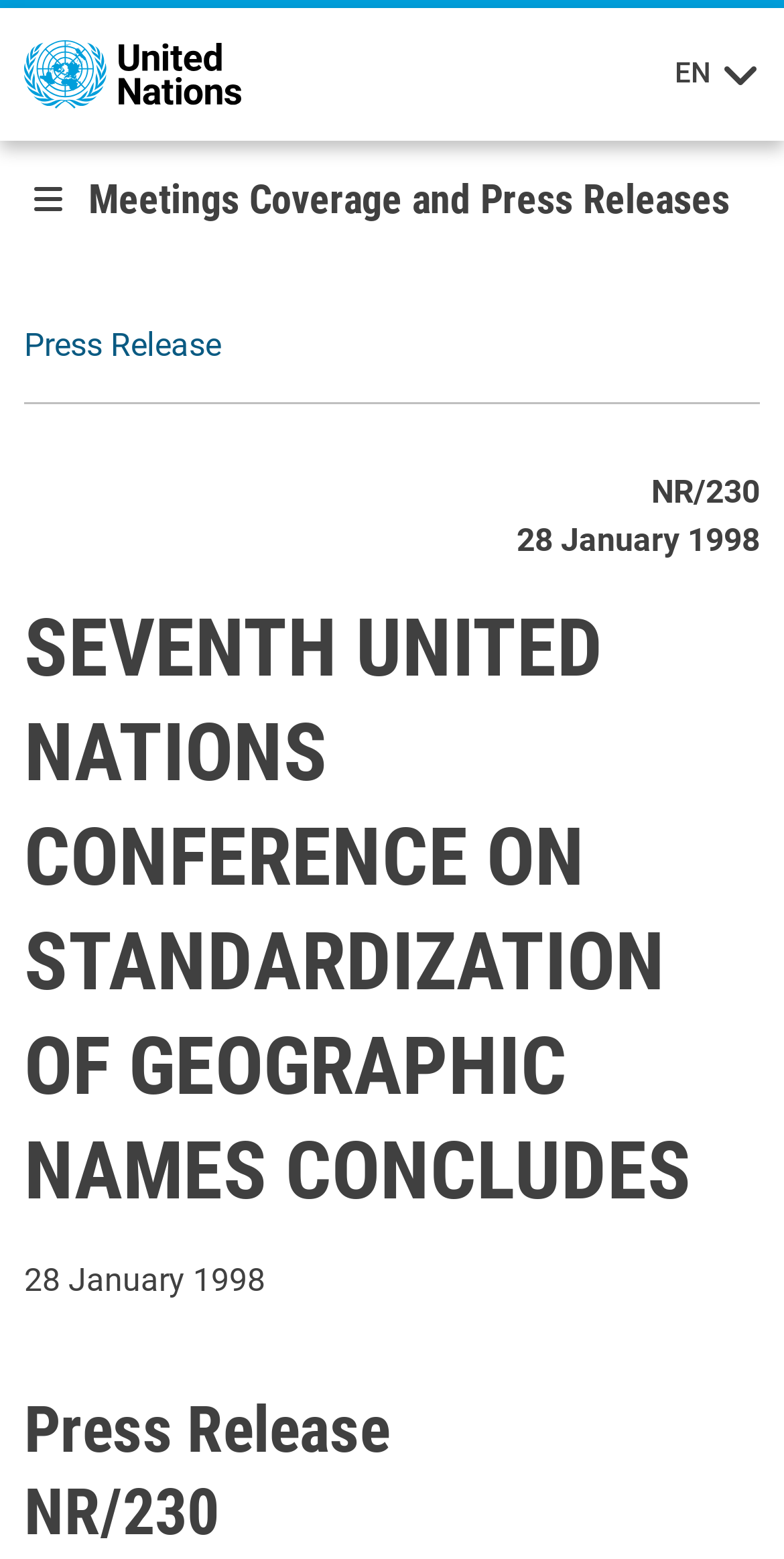Please find the bounding box for the UI element described by: "Meetings Coverage and Press Releases".

[0.113, 0.112, 0.931, 0.143]